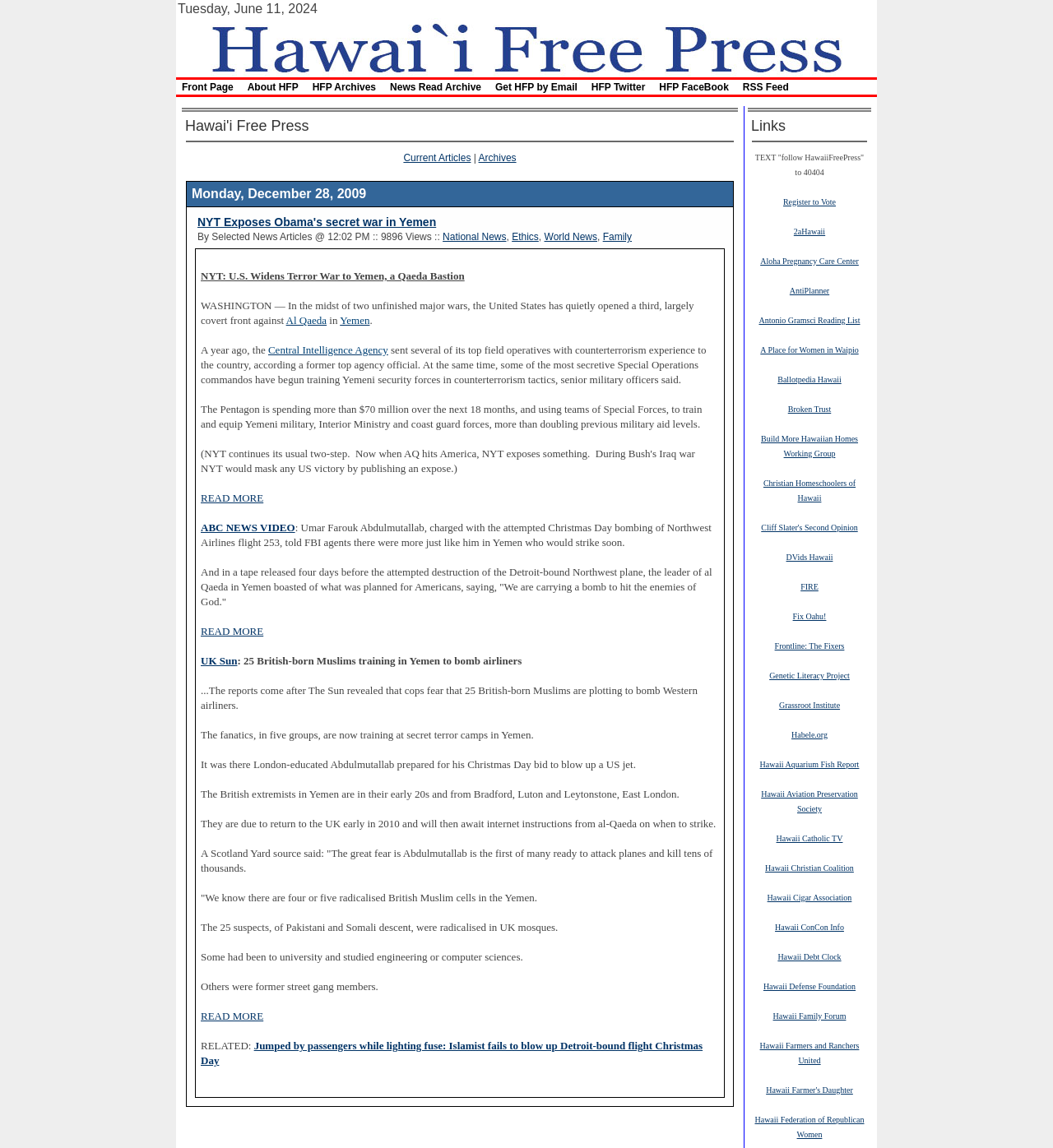How much is the Pentagon spending on Yemen?
Refer to the image and give a detailed answer to the question.

I found the answer by reading the article, which states that 'The Pentagon is spending more than $70 million over the next 18 months, and using teams of Special Forces, to train and equip Yemeni military, Interior Ministry and coast guard forces, more than doubling previous military aid levels.'